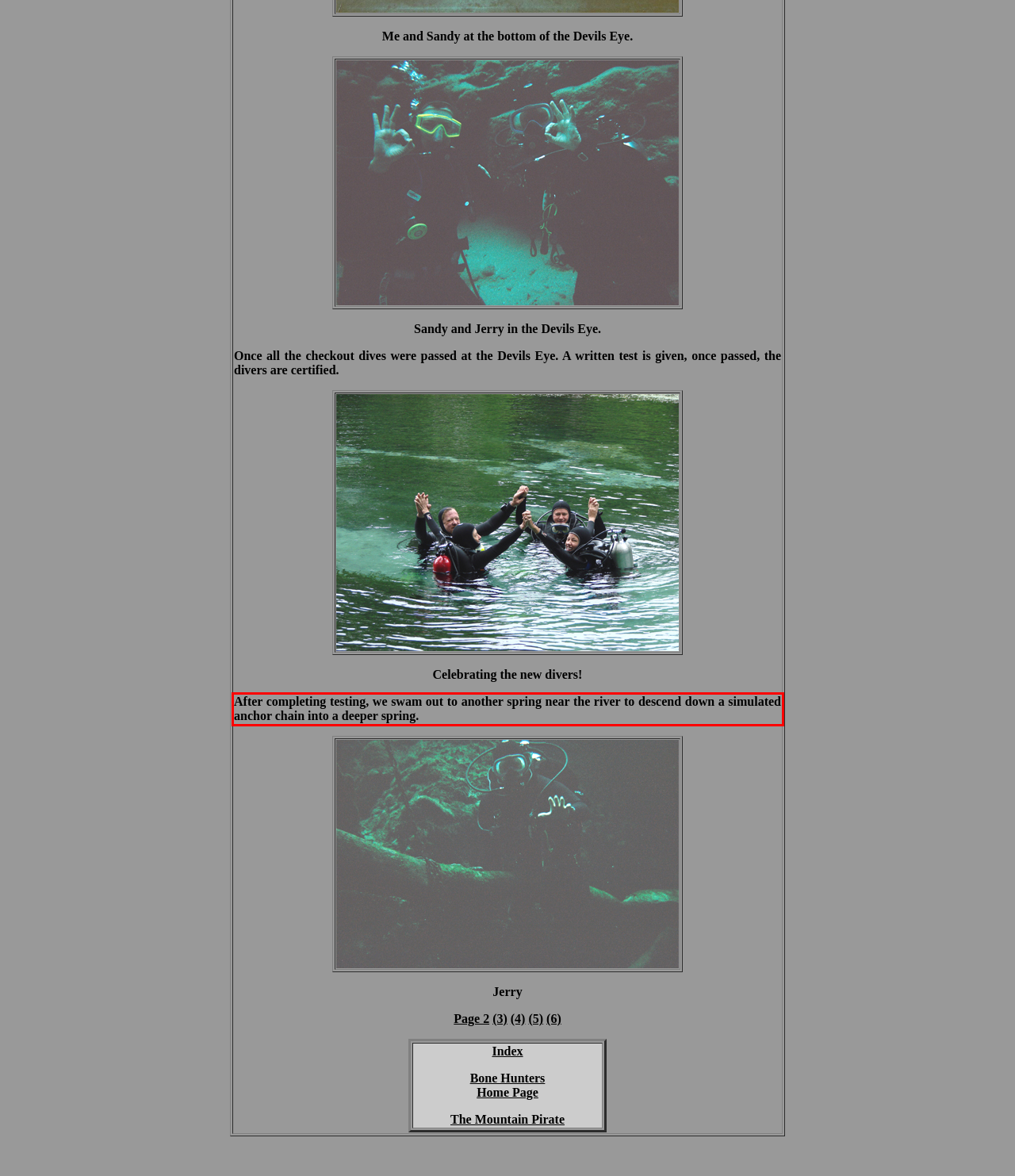Identify the text inside the red bounding box on the provided webpage screenshot by performing OCR.

After completing testing, we swam out to another spring near the river to descend down a simulated anchor chain into a deeper spring.